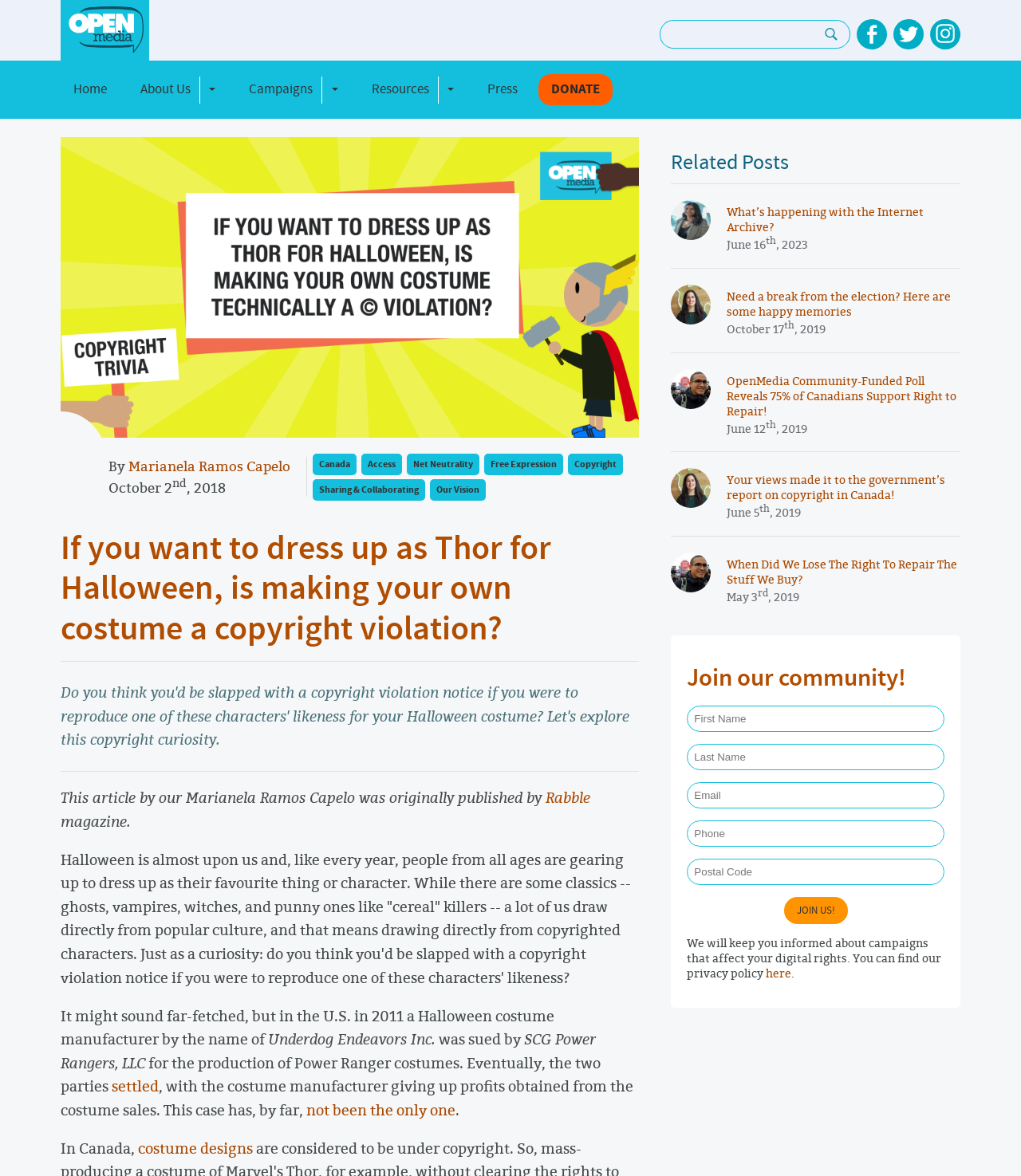Please analyze the image and give a detailed answer to the question:
What is the topic of the 'Related Posts' section?

The 'Related Posts' section appears to feature articles related to internet and technology, as indicated by the titles of the posts, such as 'What’s happening with the Internet Archive?' and 'Need a break from the election? Here are some happy memories'.